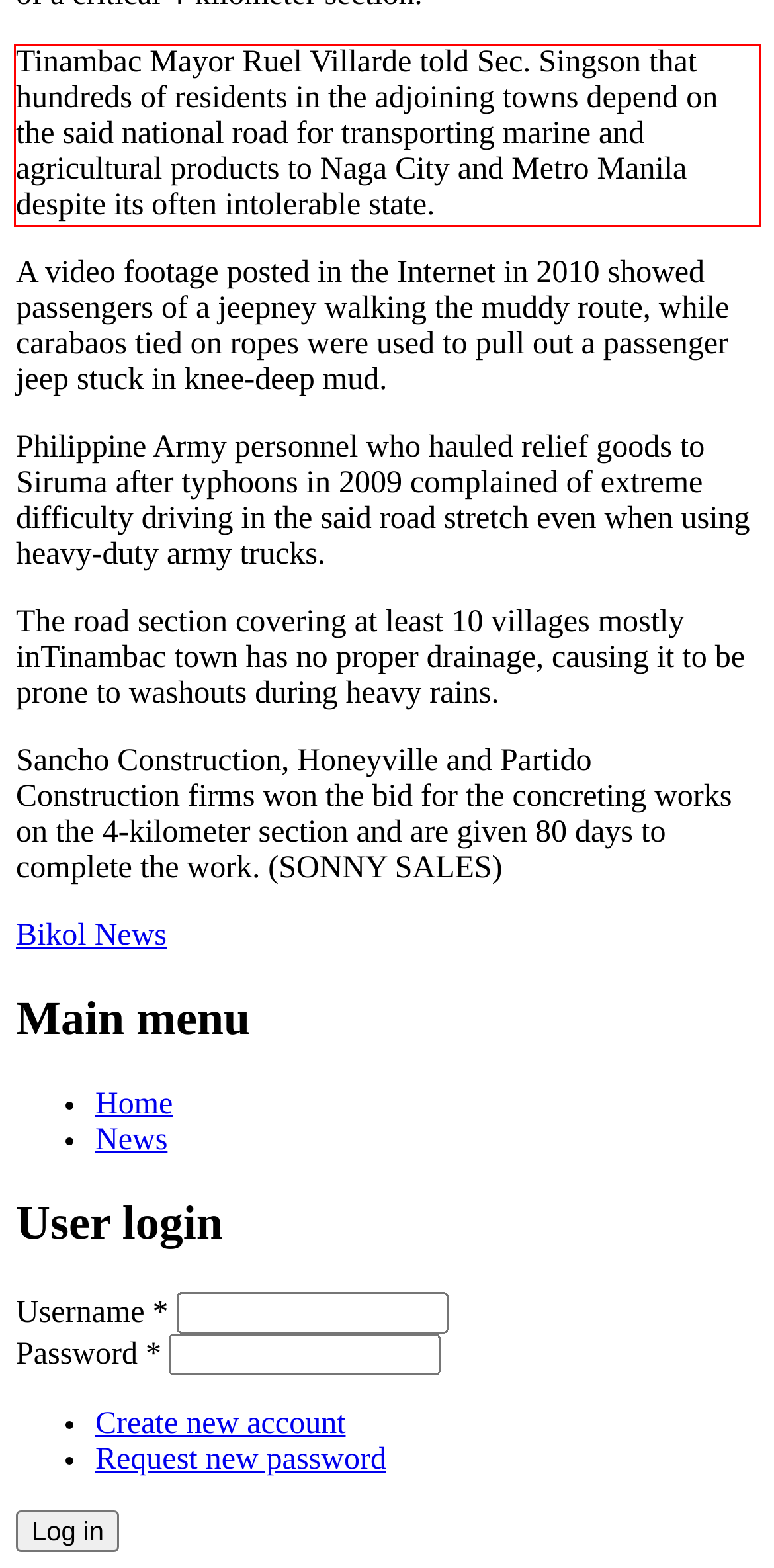Examine the webpage screenshot and use OCR to obtain the text inside the red bounding box.

Tinambac Mayor Ruel Villarde told Sec. Singson that hundreds of residents in the adjoining towns depend on the said national road for transporting marine and agricultural products to Naga City and Metro Manila despite its often intolerable state.